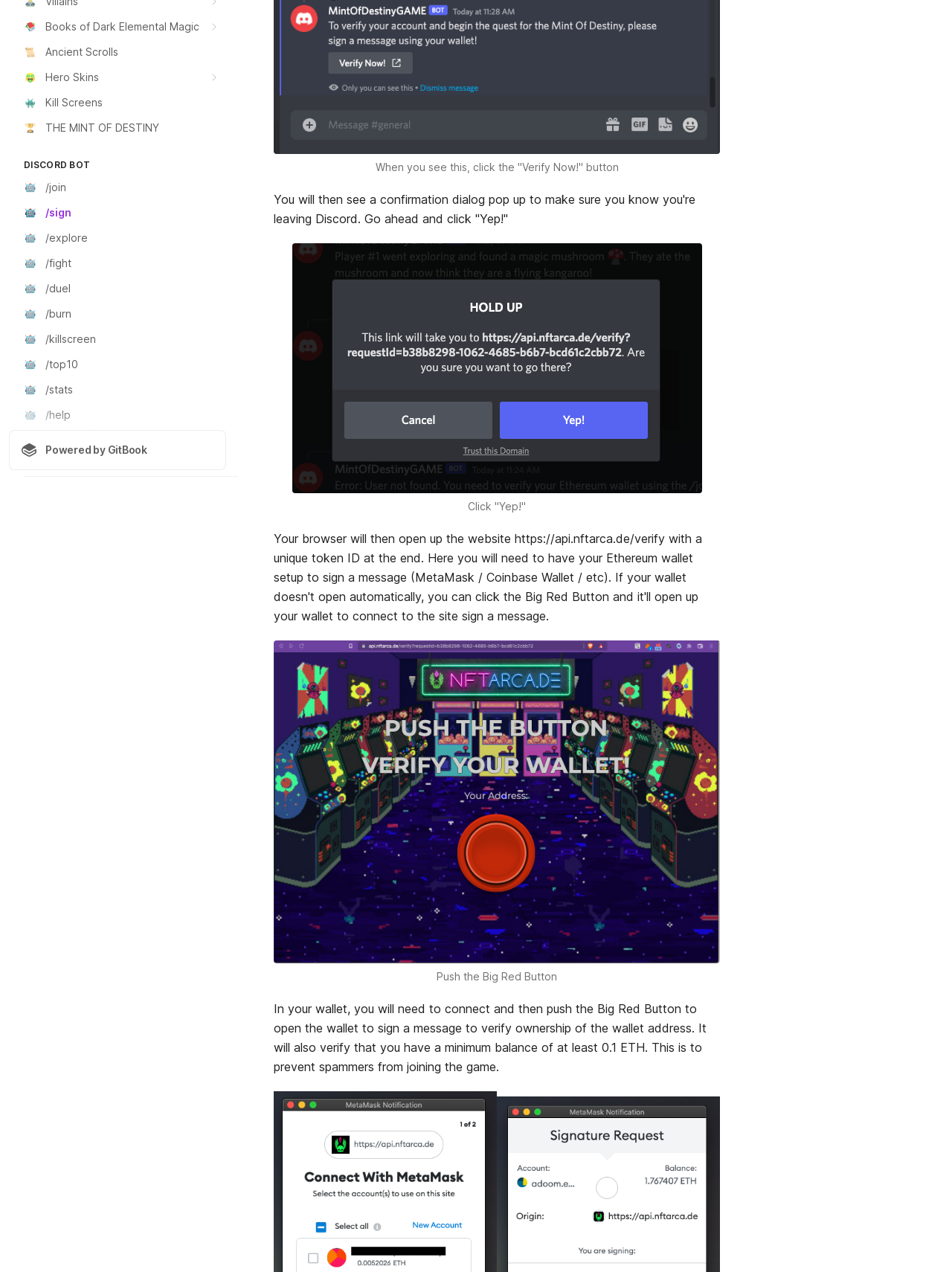Provide the bounding box coordinates of the HTML element described by the text: "📑Contracts".

[0.009, 0.463, 0.238, 0.482]